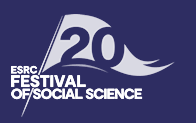Give a meticulous account of what the image depicts.

The image features the logo for the ESRC Festival of Social Science, prominently displaying the number "20" in bold white font against a deep blue background. This design is accompanied by a stylized flag motif, suggesting celebration and significance, reflecting the festival's commitment to showcasing the impact of social science research. The words "FESTIVAL OF SOCIAL SCIENCE" are elegantly positioned beneath the flag, indicating the event's aim to engage with and educate the public about social science topics. This logo symbolizes the festival's vibrant spirit, emphasizing its role in promoting awareness and discussion around social scientific inquiry.